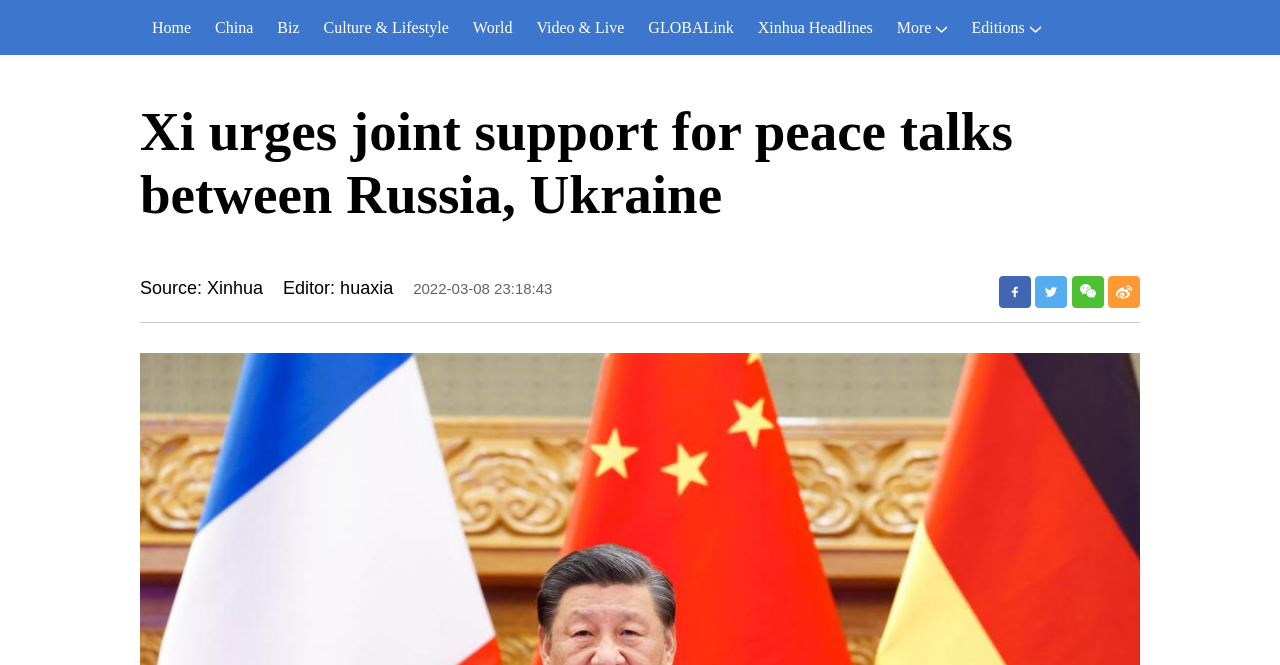What is the name of the news agency?
Refer to the image and provide a concise answer in one word or phrase.

Xinhua